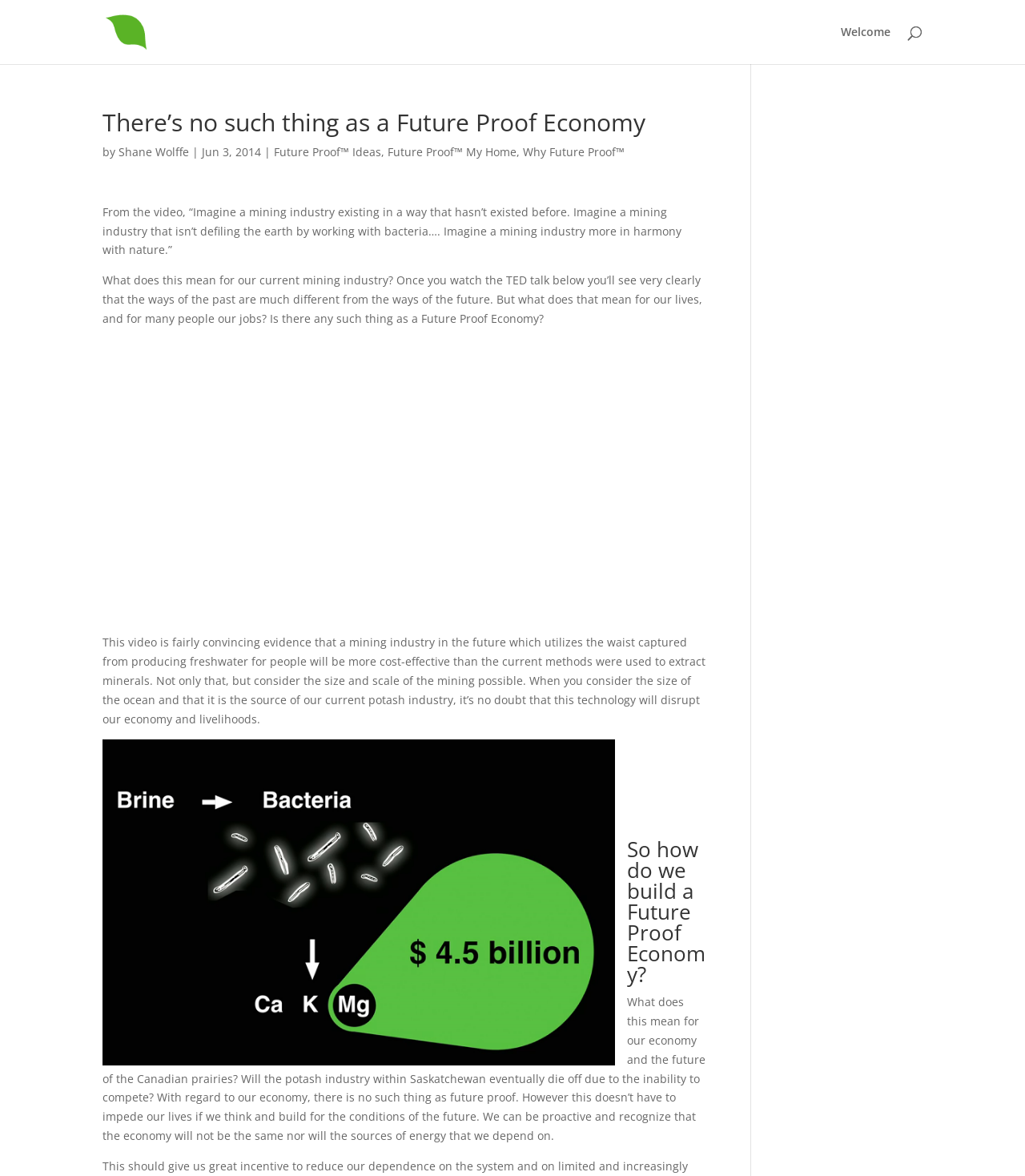What is the source of the current potash industry?
Using the visual information from the image, give a one-word or short-phrase answer.

The ocean